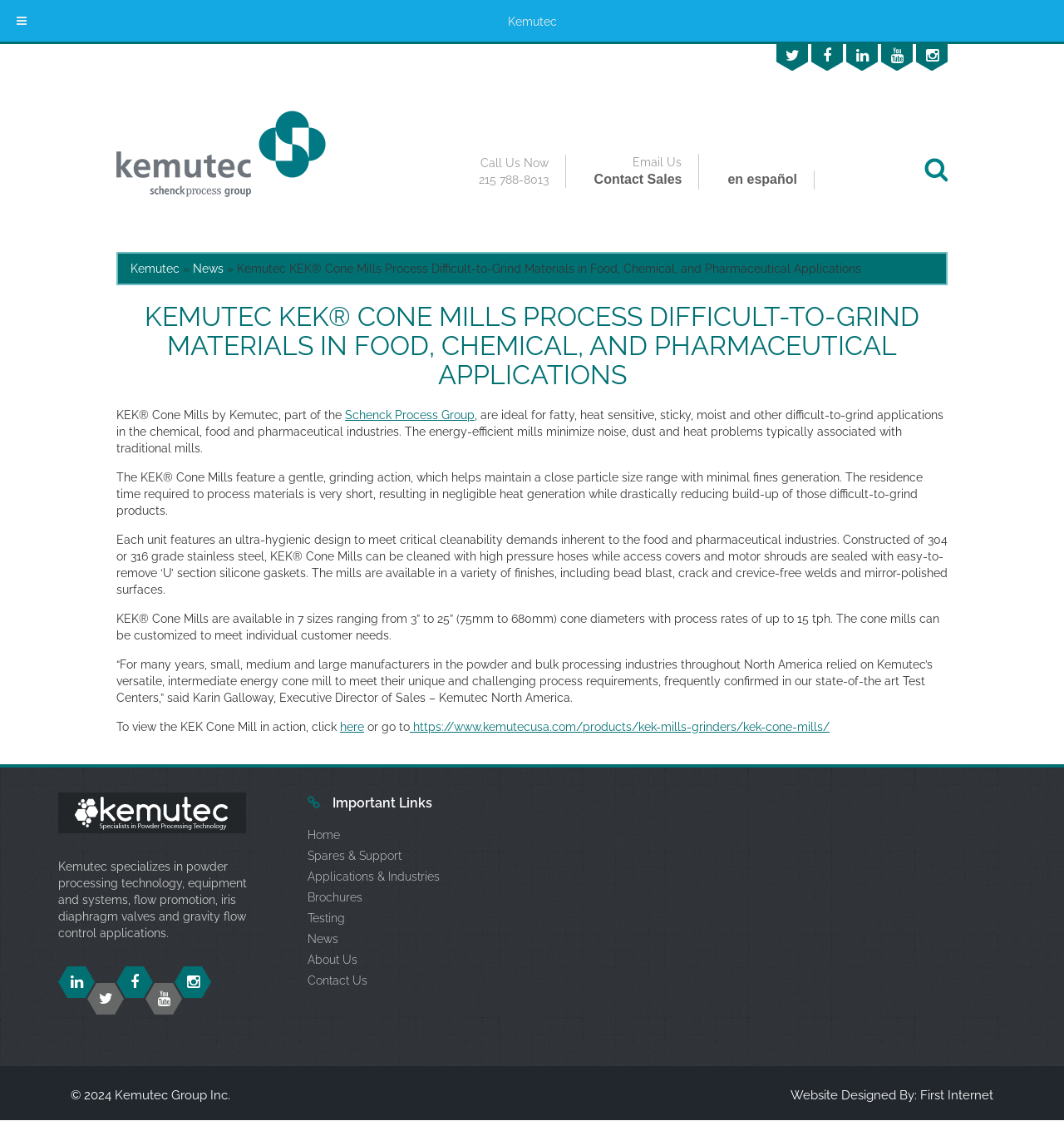What is the material used to construct KEK Cone Mills?
Give a detailed response to the question by analyzing the screenshot.

The material used to construct KEK Cone Mills is 304 or 316 grade stainless steel, as mentioned in the third paragraph of the webpage, which highlights the ultra-hygienic design of the mills.